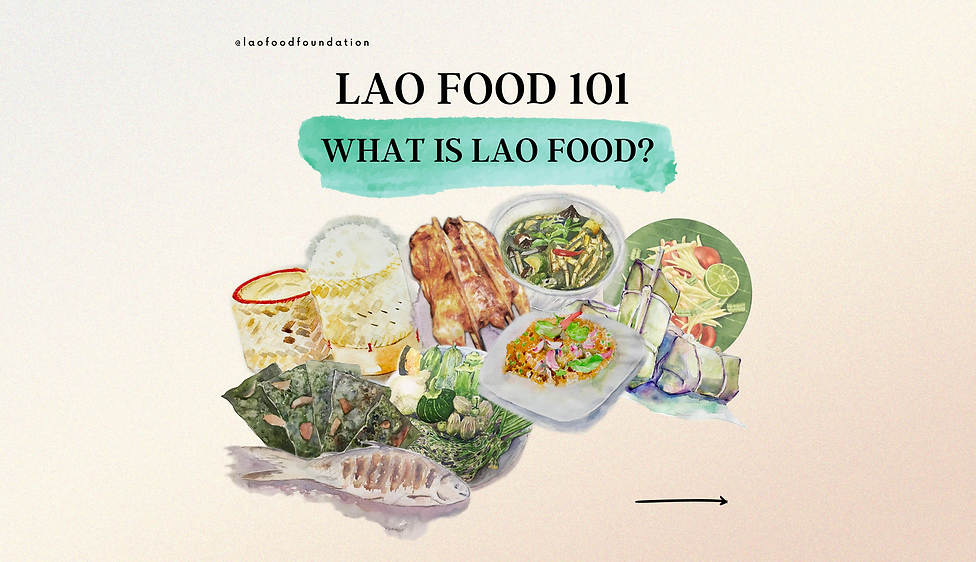Create an extensive and detailed description of the image.

This vibrant image showcases a selection of traditional Lao dishes, arranged artistically against a soft, pastel background. At the top, the title "LAO FOOD 101" is prominently displayed, accompanied by the question "WHAT IS LAO FOOD?" in a bold, eye-catching font. 

The composition features various local delicacies including a woven basket of sticky rice, grilled meats, fresh vegetables, and colorful salads, reflecting the diverse flavors of Lao cuisine. Notably, there's a beautifully presented dish at the center, garnished with herbs and bright vegetables, highlighting the aesthetic appeal of Lao food. The image also includes elements like a whole fish and a platter of fresh spring rolls, underscoring the emphasis on fresh ingredients in Lao cooking.

The overall design is both informative and enticing, inviting viewers to explore the rich culinary traditions of Laos.